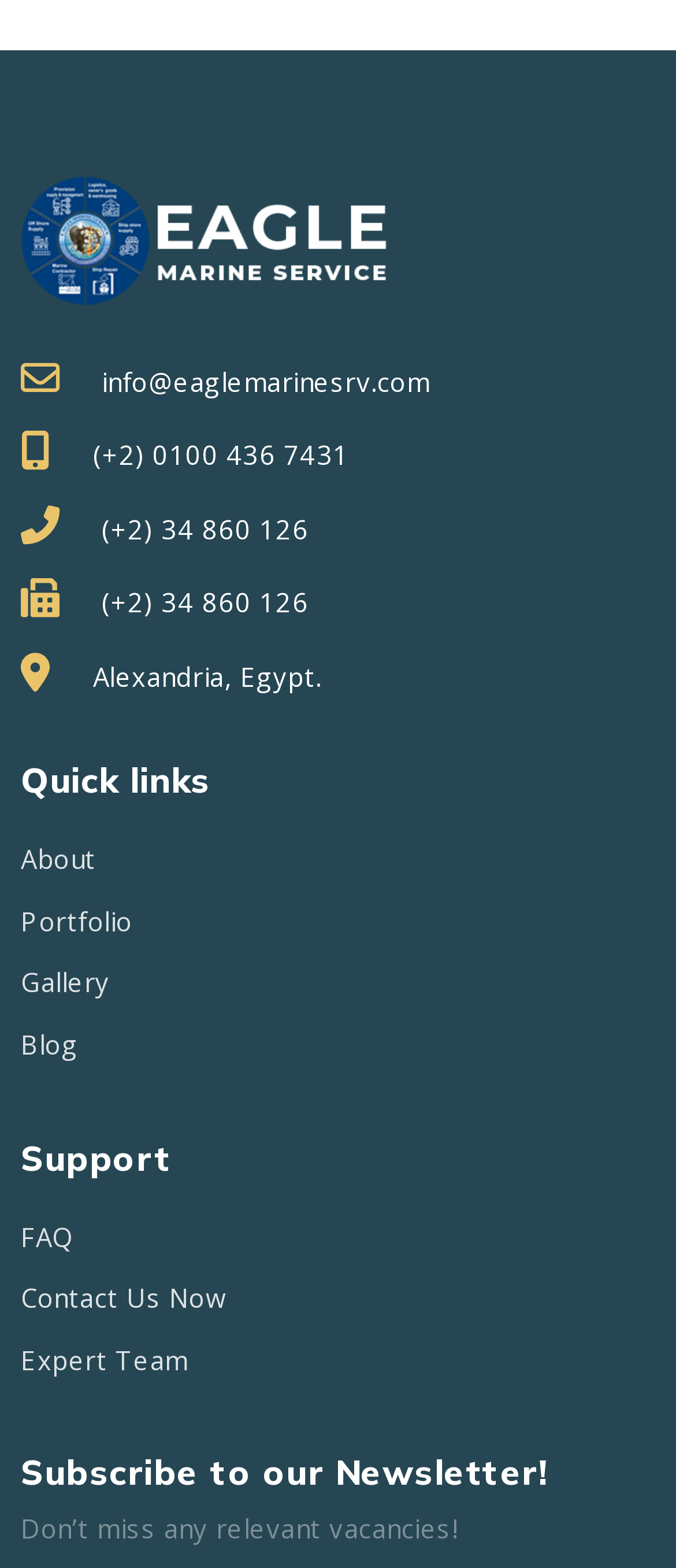Please identify the bounding box coordinates of the clickable region that I should interact with to perform the following instruction: "Contact us via email". The coordinates should be expressed as four float numbers between 0 and 1, i.e., [left, top, right, bottom].

[0.031, 0.229, 0.636, 0.258]